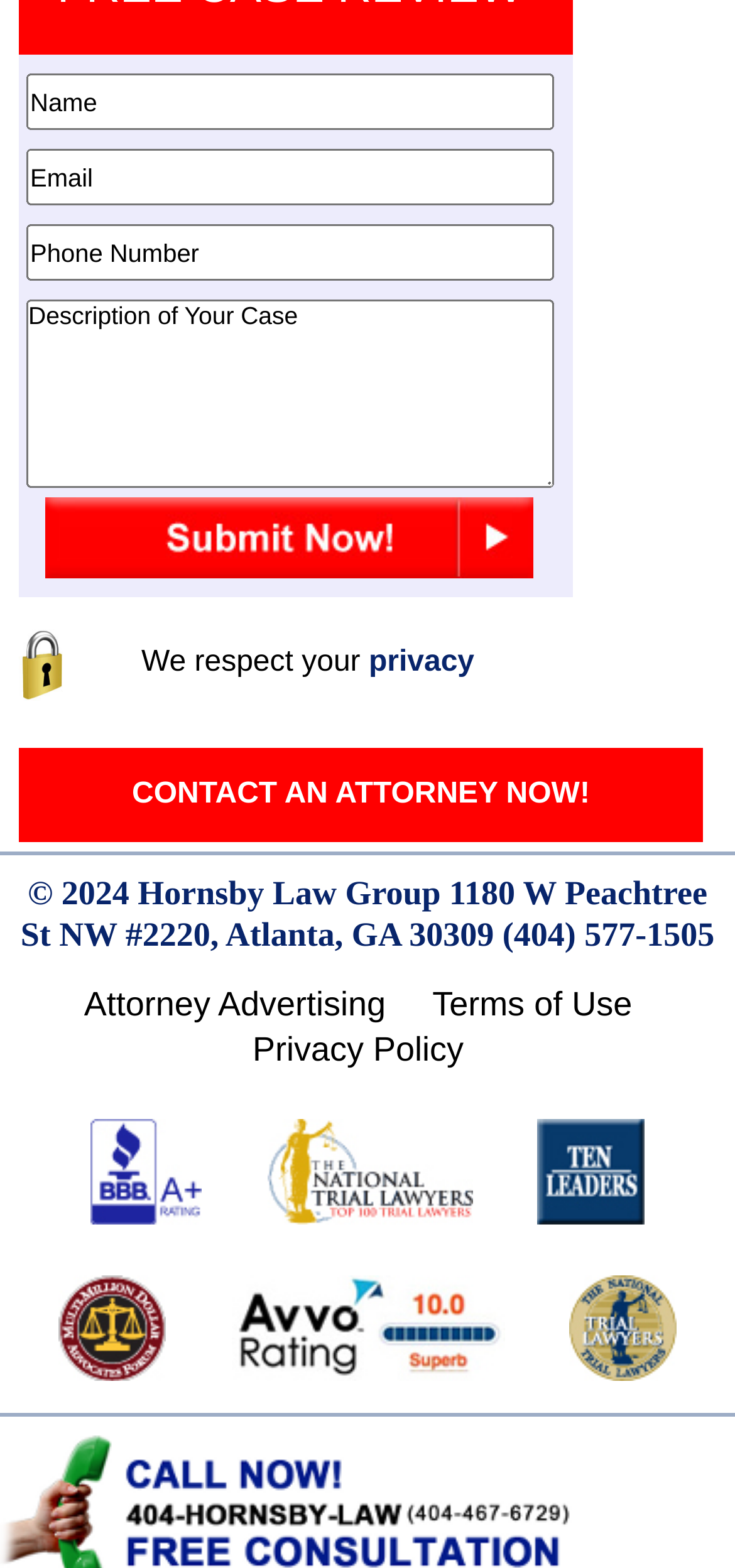Locate the bounding box coordinates of the element I should click to achieve the following instruction: "Enter your name".

[0.036, 0.047, 0.754, 0.083]